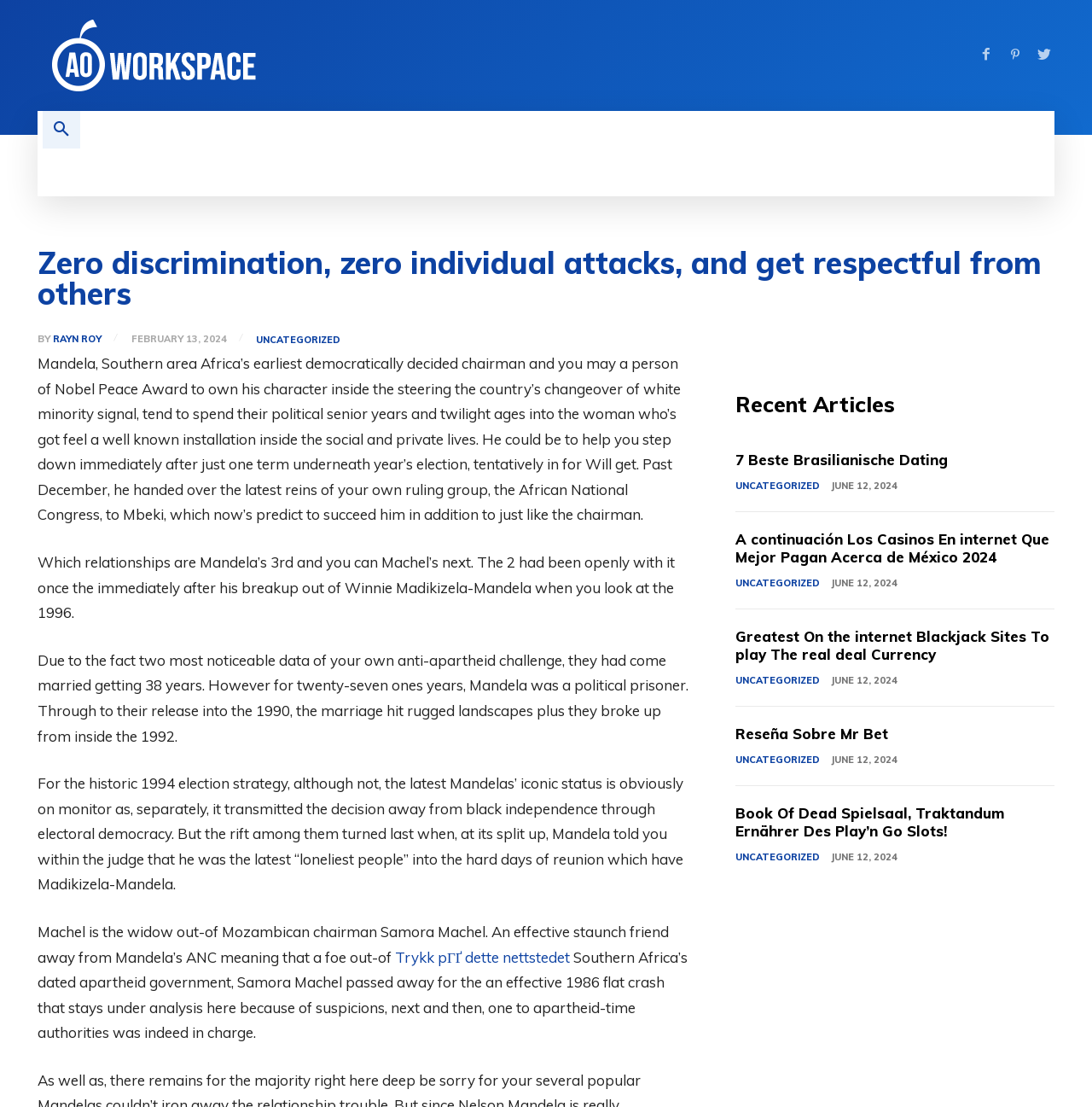Find the bounding box coordinates for the UI element whose description is: "Uncategorized". The coordinates should be four float numbers between 0 and 1, in the format [left, top, right, bottom].

[0.674, 0.52, 0.751, 0.534]